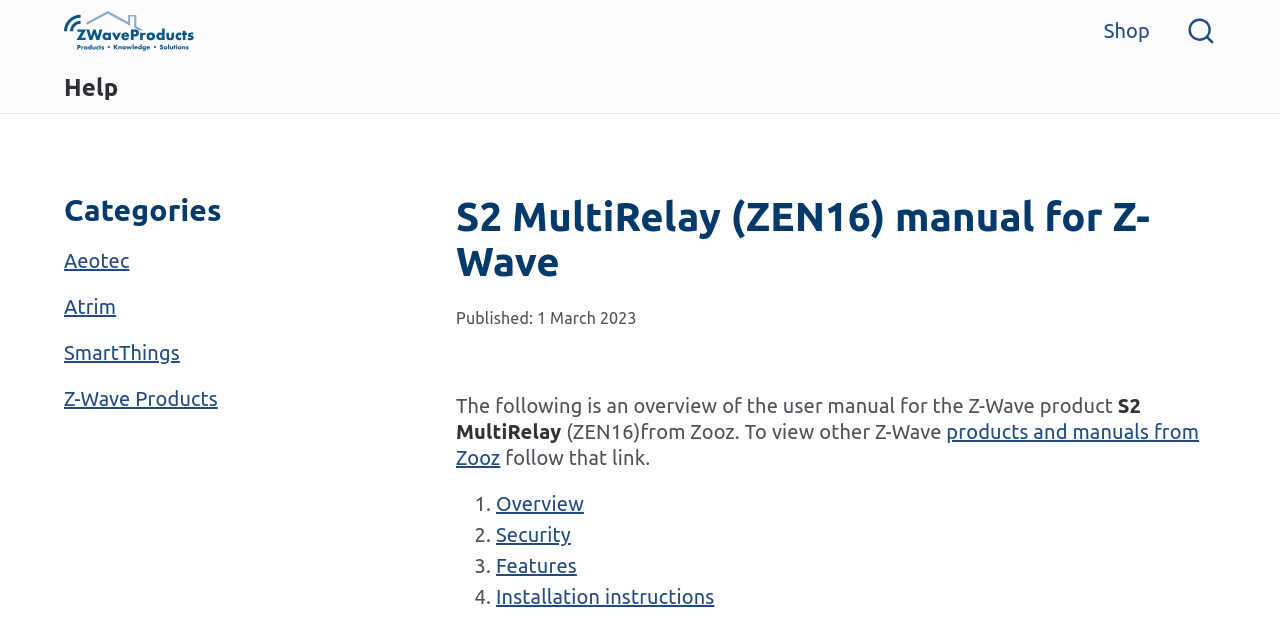Explain in detail what you observe on this webpage.

This webpage is a user manual and guide for the certified Z-Wave Plus product S2 MultiRelay (ZEN16) from Zooz. At the top, there is a main navigation section that spans almost the entire width of the page, containing a logo of ZWaveProducts on the left and links to "Shop" and "Search" on the right. The "Search" link has a small icon next to it.

Below the navigation section, there is a link to "Help" on the left. On the same vertical level, there is a section with categories, which includes links to "Aeotec", "Atrim", "SmartThings", and "Z-Wave Products". 

To the right of the categories section, there is a heading that reads "S2 MultiRelay (ZEN16) manual for Z-Wave". Below this heading, there is a publication date "Published: 1 March 2023" and a brief overview of the user manual. The overview text is divided into two paragraphs, with a link to "products and manuals from Zooz" in the middle.

Further down, there is a list of links to different sections of the manual, including "Overview", "Security", "Features", and "Installation instructions". Each list item is numbered and has a brief description.